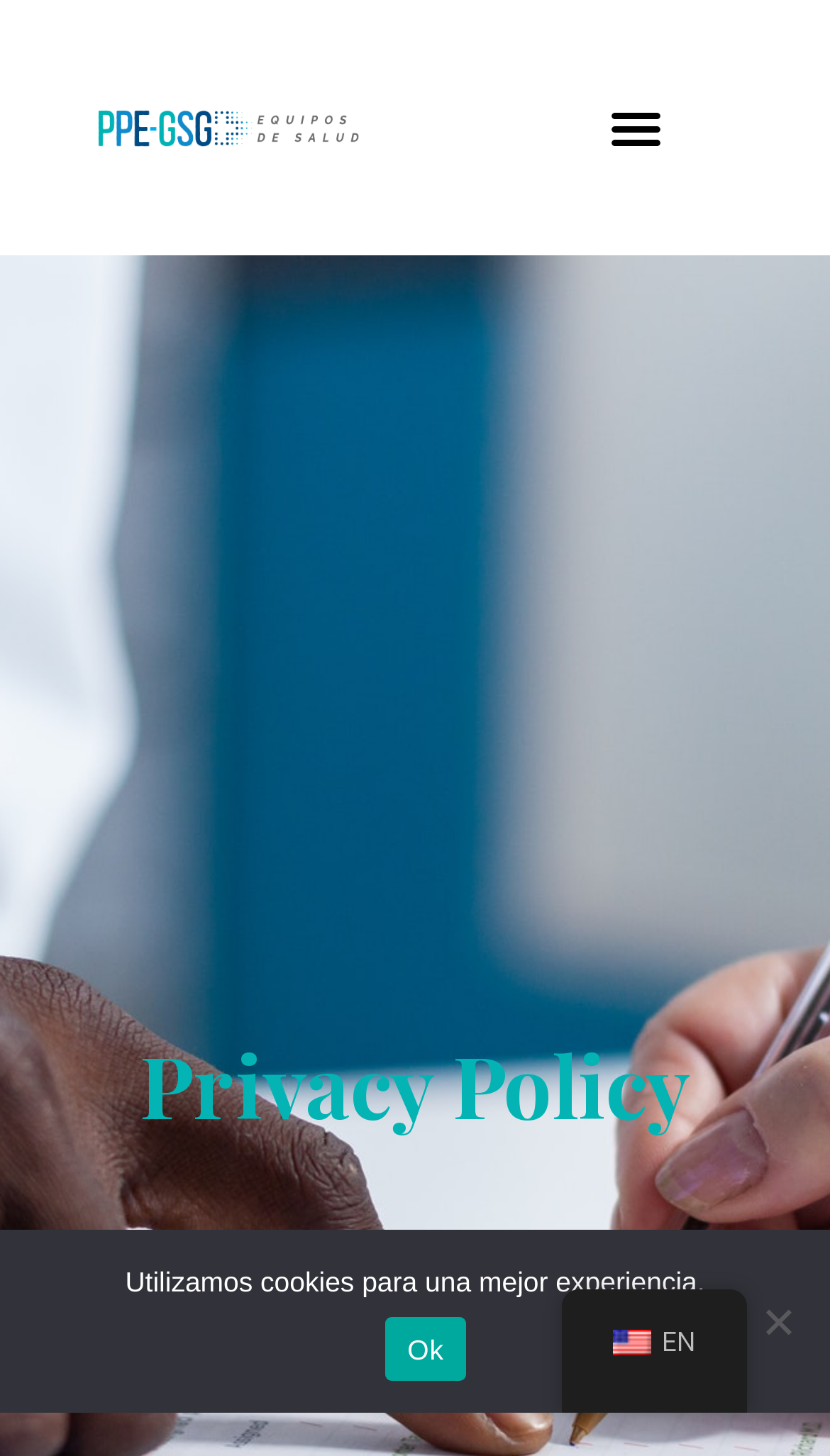Based on what you see in the screenshot, provide a thorough answer to this question: What is the purpose of the button on the top right?

The button on the top right corner of the webpage is labeled as 'Menu Toggle', which suggests that it is used to toggle the menu on and off. This is a common feature in many websites, allowing users to access different sections or features of the website.